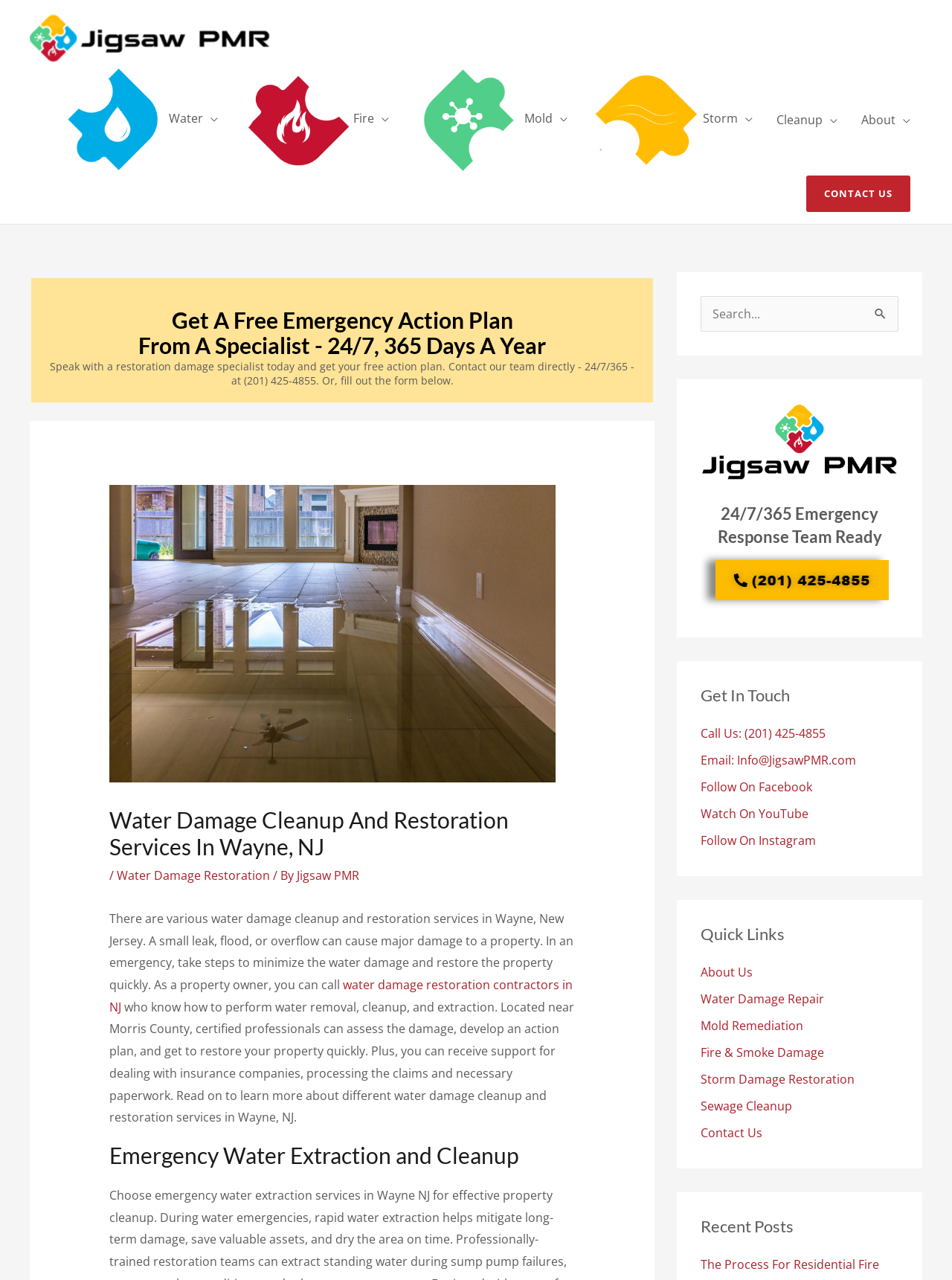Based on the element description: "Water", identify the bounding box coordinates for this UI element. The coordinates must be four float numbers between 0 and 1, listed as [left, top, right, bottom].

[0.048, 0.05, 0.241, 0.137]